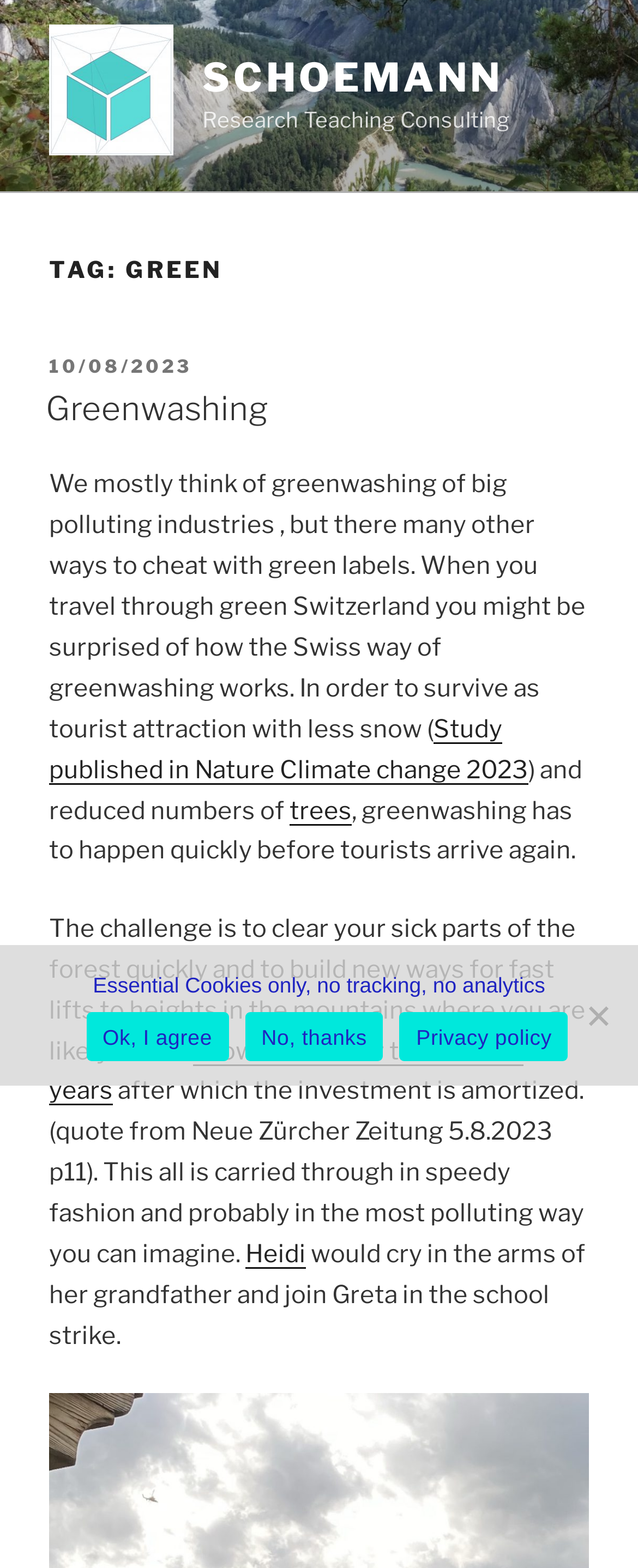What is the purpose of clearing sick parts of the forest?
Examine the webpage screenshot and provide an in-depth answer to the question.

The purpose of clearing sick parts of the forest can be determined by looking at the text, which states that the challenge is to clear sick parts of the forest quickly and to build new ways for fast lifts to heights in the mountains.